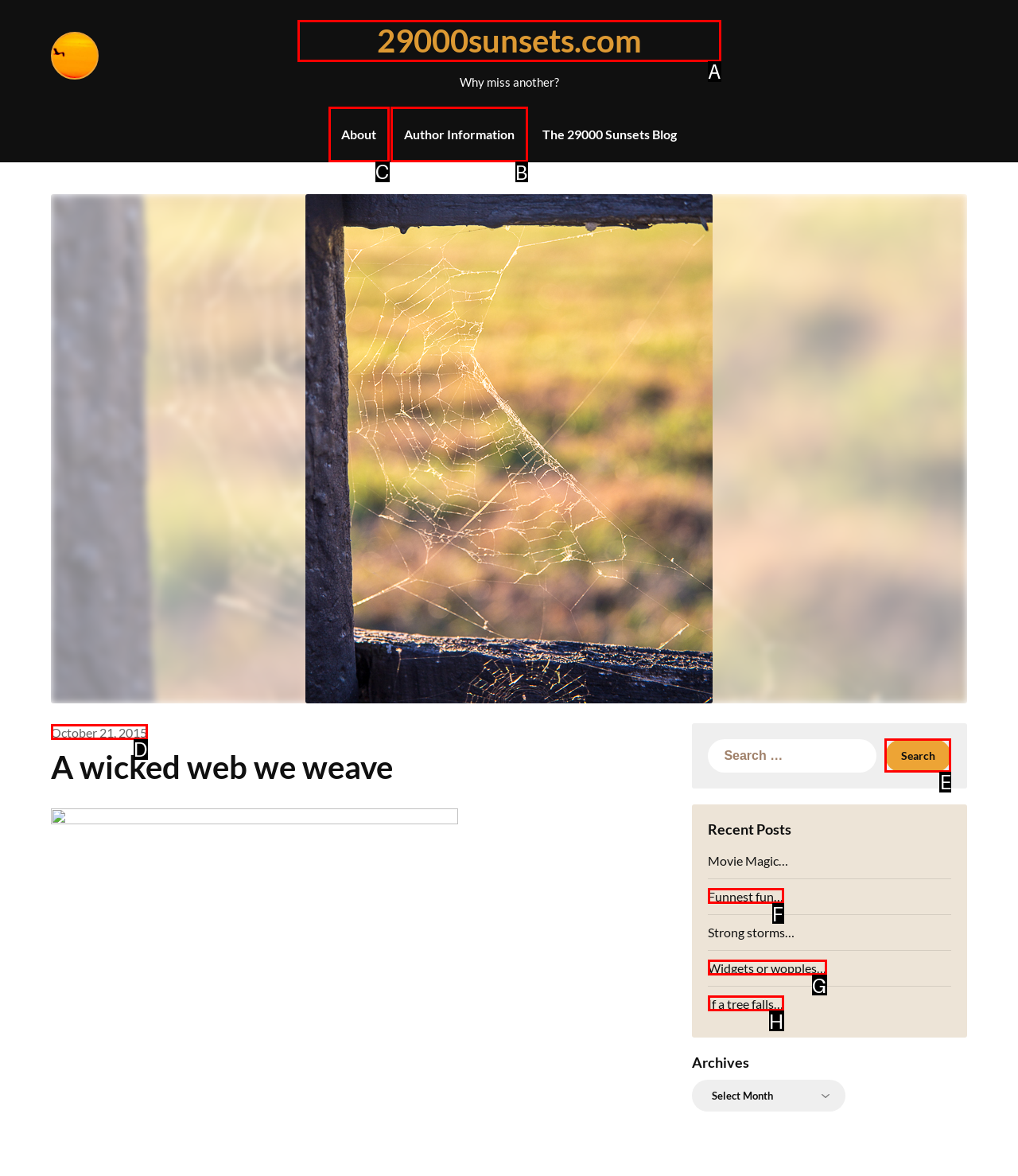Tell me which one HTML element I should click to complete the following task: Read about the author Answer with the option's letter from the given choices directly.

B